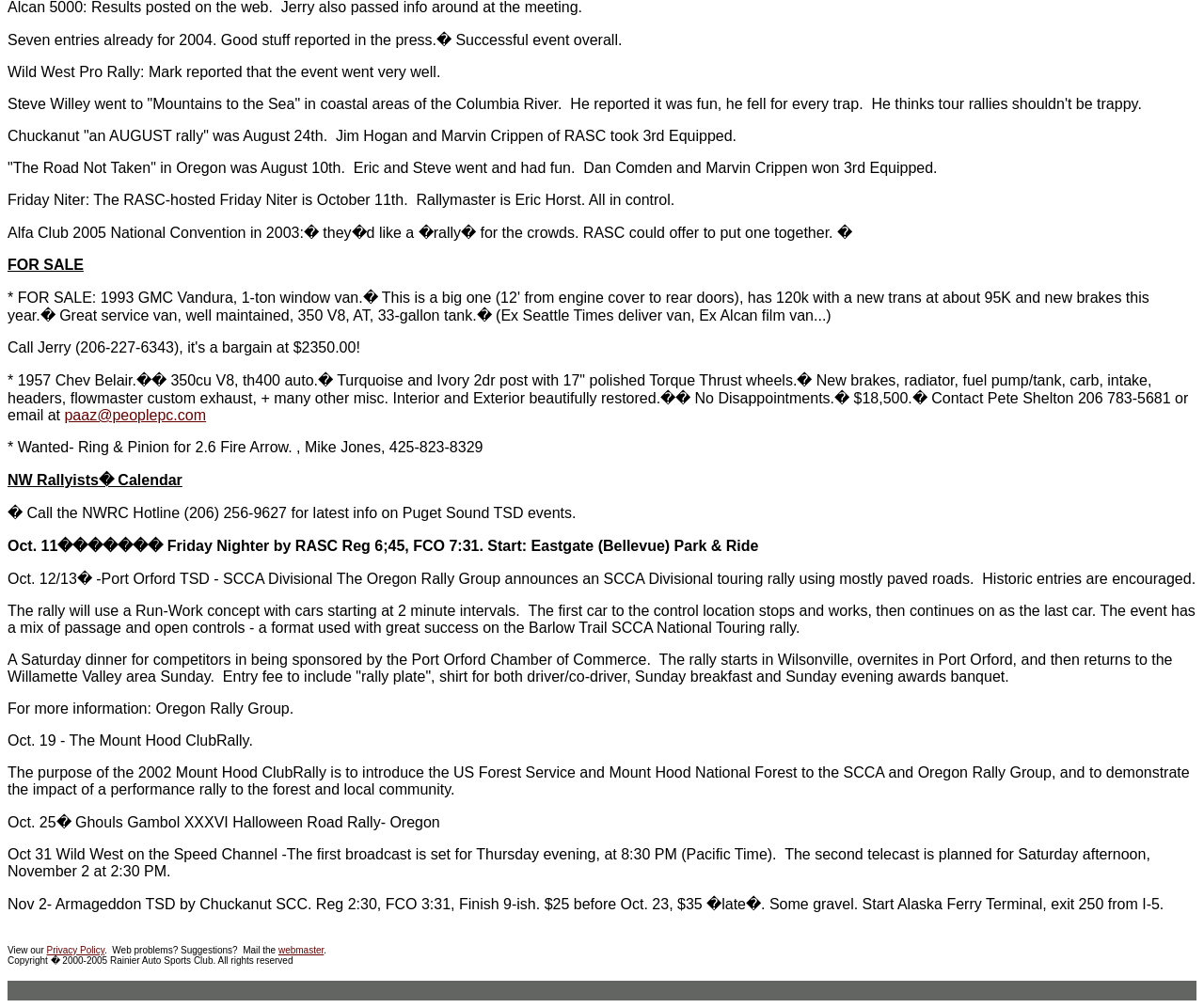Bounding box coordinates are given in the format (top-left x, top-left y, bottom-right x, bottom-right y). All values should be floating point numbers between 0 and 1. Provide the bounding box coordinate for the UI element described as: paaz@peoplepc.com

[0.053, 0.404, 0.171, 0.42]